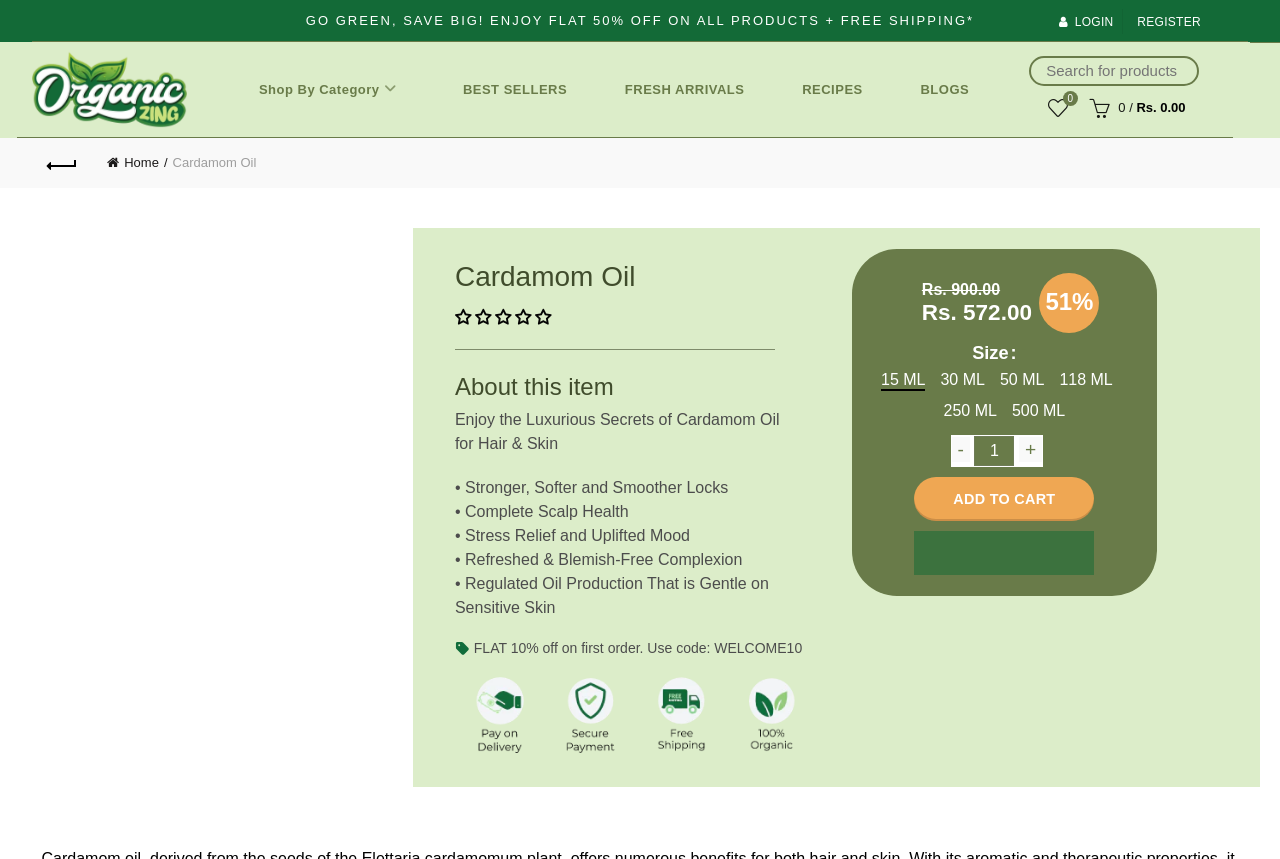What is the benefit of using cardamom oil for hair?
Utilize the image to construct a detailed and well-explained answer.

One of the benefits of using cardamom oil for hair is mentioned in the text '• Stronger, Softer and Smoother Locks' which is listed under the 'About this item' section.